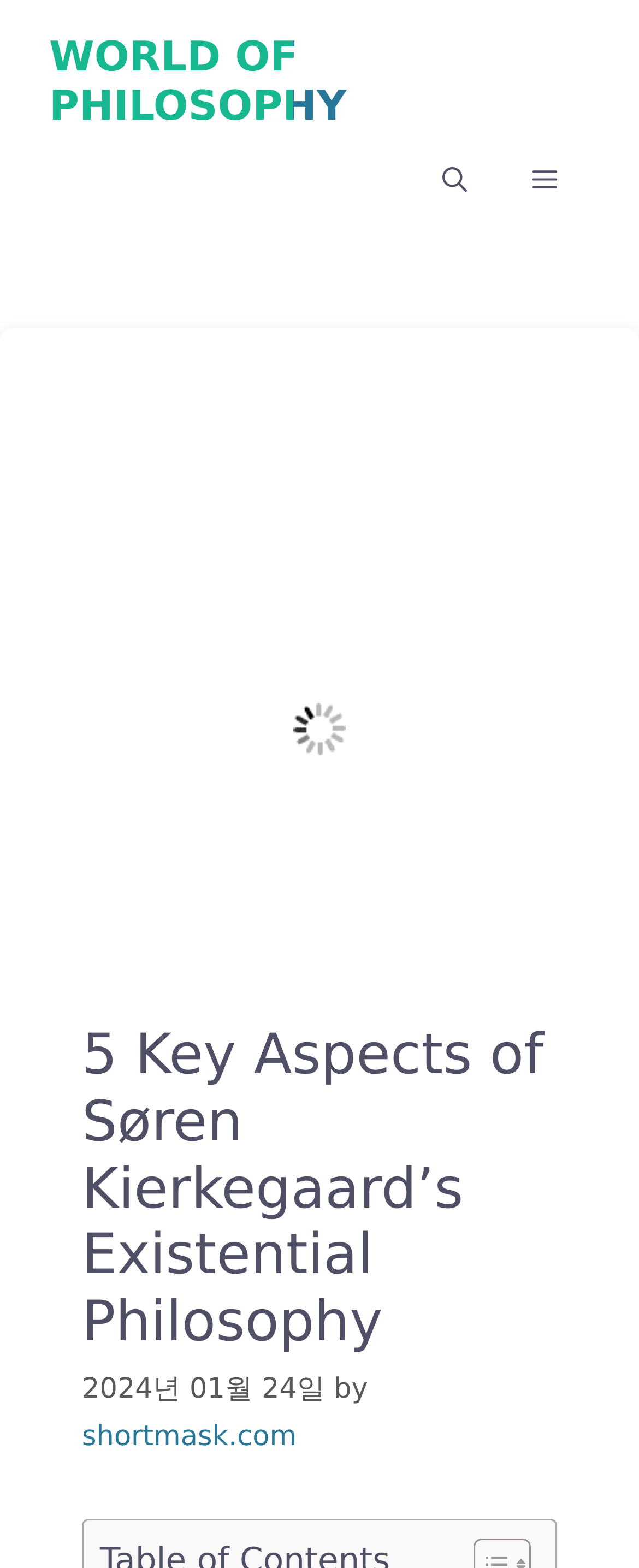What is the date mentioned on the webpage?
Respond to the question with a well-detailed and thorough answer.

The date is mentioned in the time element with the text '2024년 01월 24일', which is located below the heading and above the author's name.